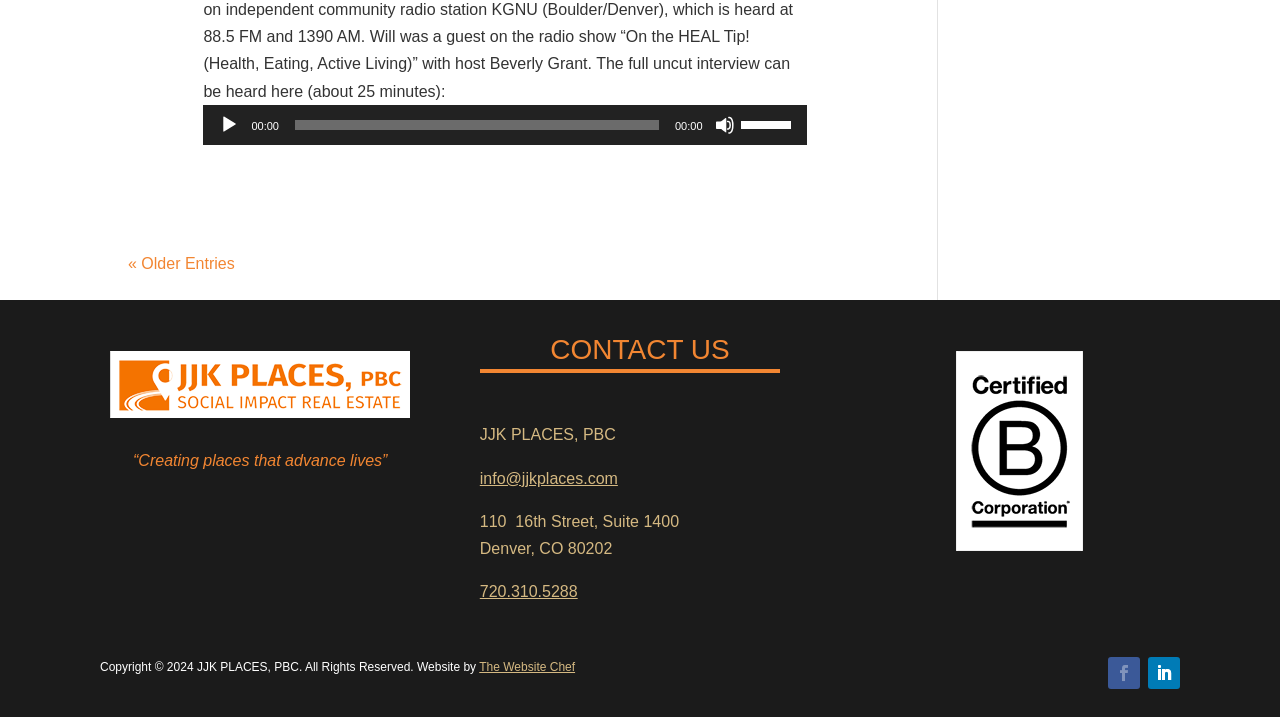What is the logo of the organization? Observe the screenshot and provide a one-word or short phrase answer.

JJK Places, PBC logo